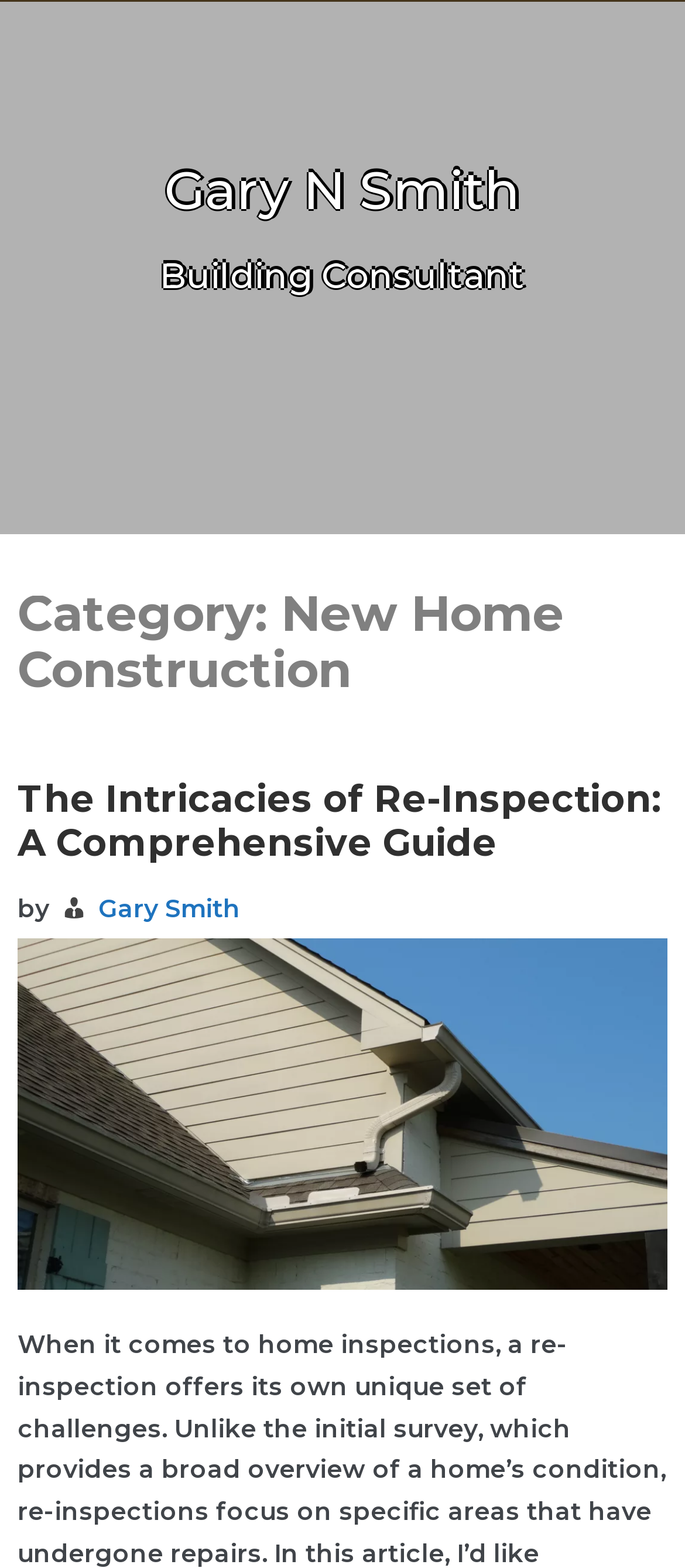What is the title of the article on the webpage?
Based on the image content, provide your answer in one word or a short phrase.

The Intricacies of Re-Inspection: A Comprehensive Guide